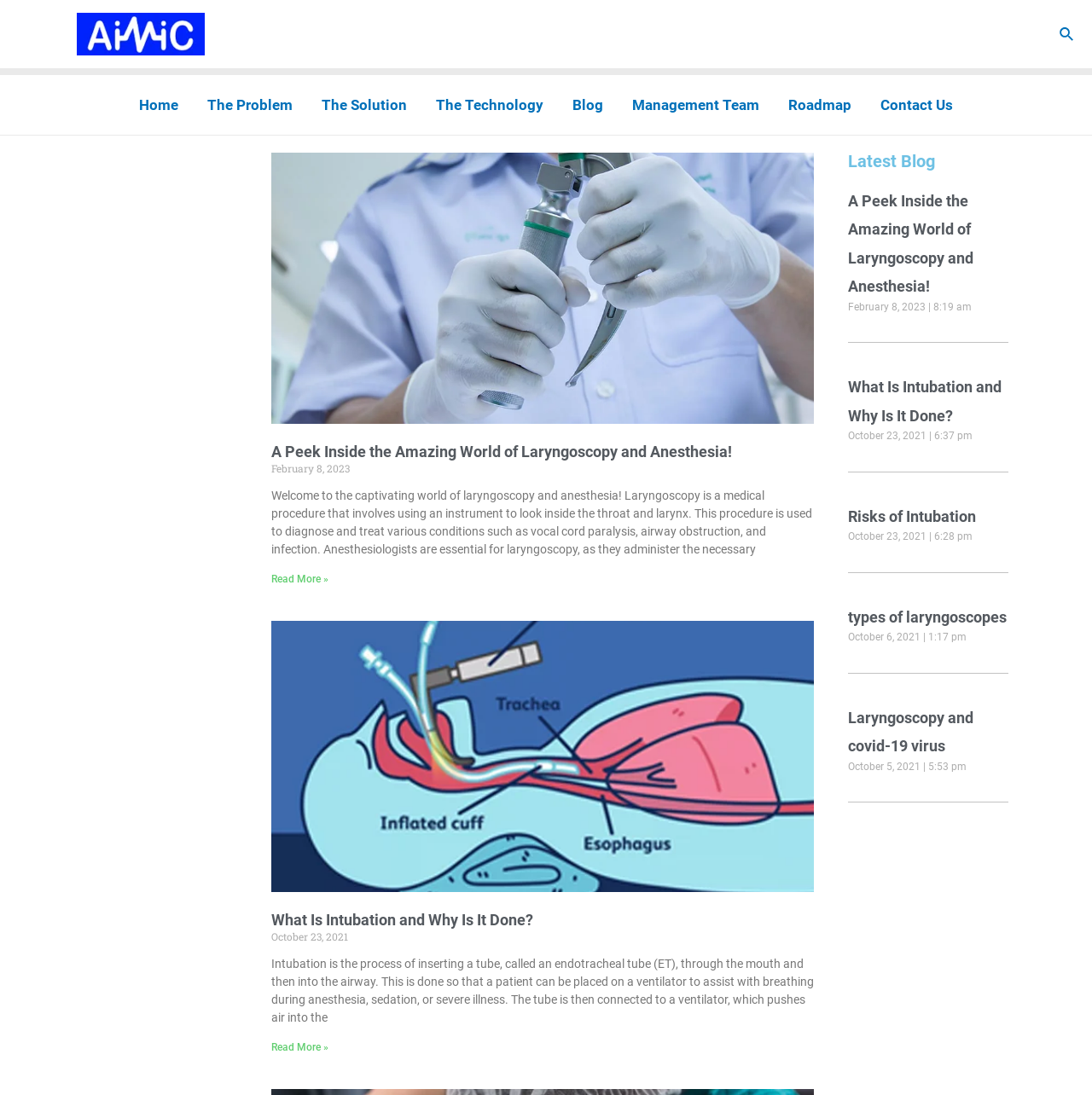Identify the bounding box coordinates of the clickable region required to complete the instruction: "Click on the 'Home' link". The coordinates should be given as four float numbers within the range of 0 and 1, i.e., [left, top, right, bottom].

[0.114, 0.069, 0.177, 0.123]